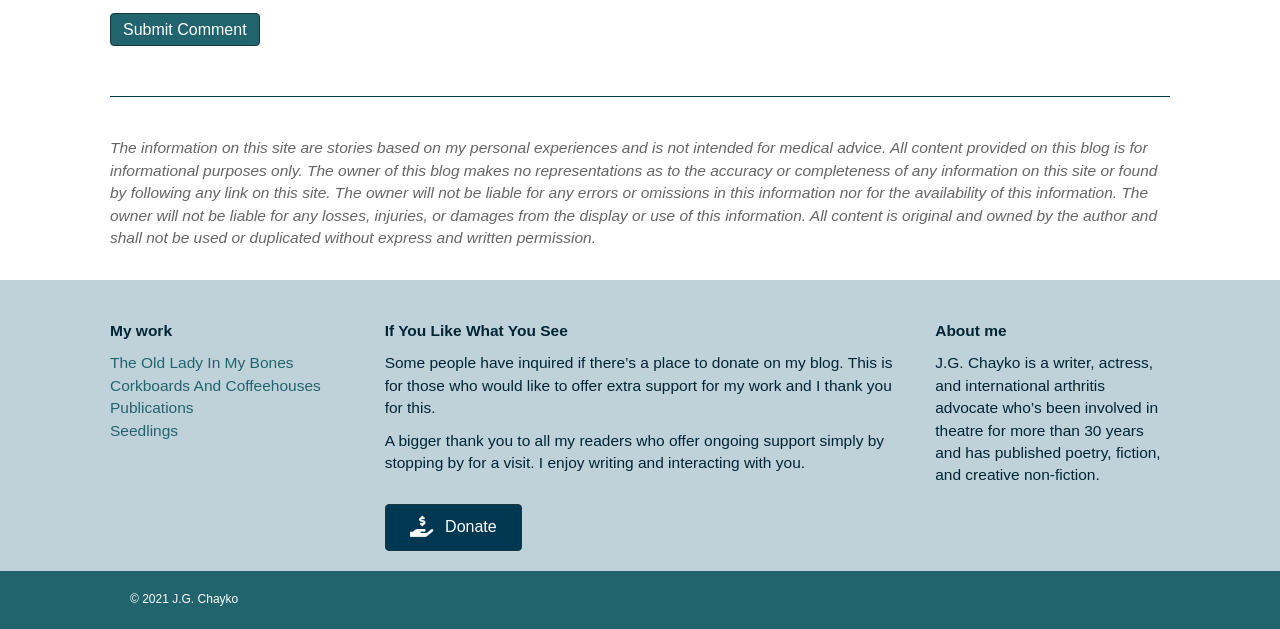What is the author's profession?
Using the visual information, reply with a single word or short phrase.

Writer, actress, and advocate